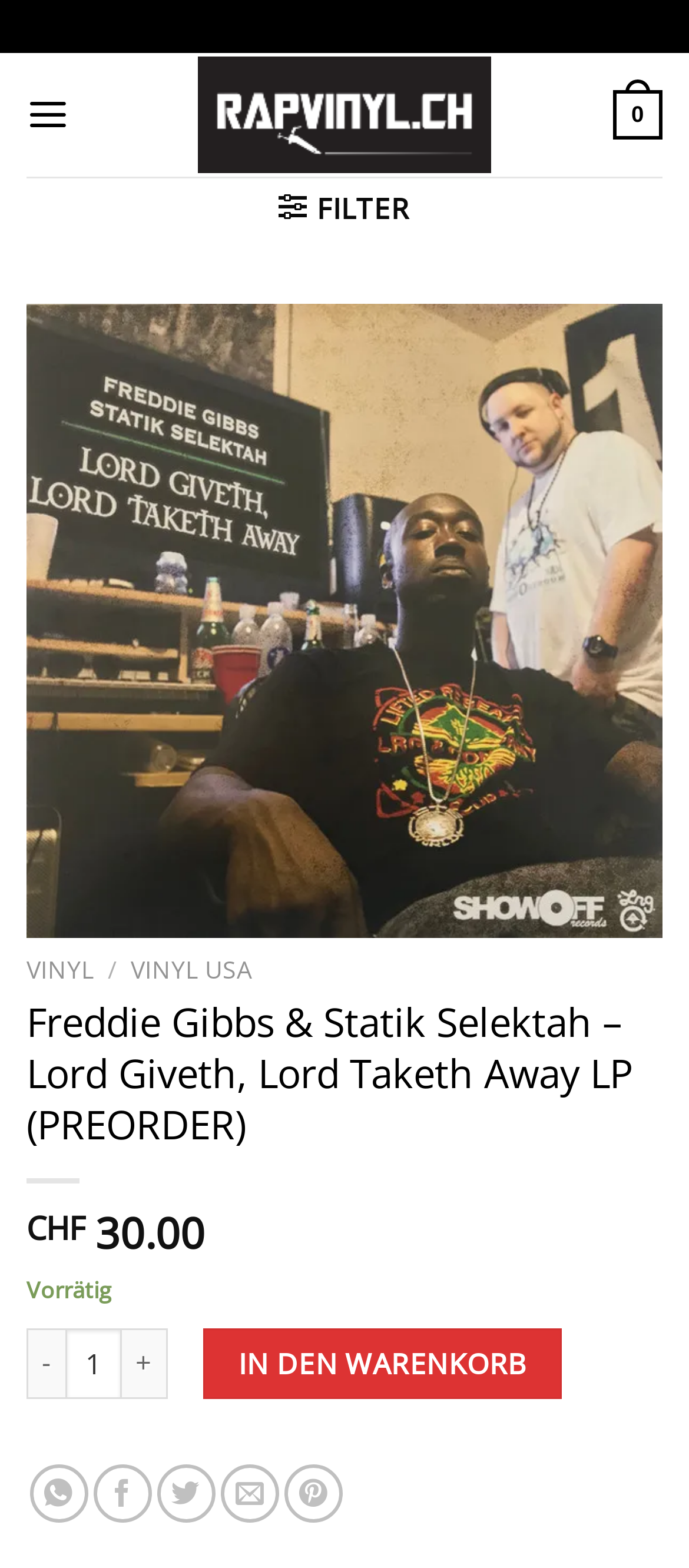Offer a meticulous description of the webpage's structure and content.

This webpage is about a music album, "Lord Giveth, Lord Taketh Away LP" by Freddie Gibbs and Statik Selektah, available for preorder. At the top, there is a link to the website "Rapvinyl.ch" accompanied by an image of the website's logo. 

On the left side, there is a menu link labeled "Menü" and a link with the text "0". Below these links, there is a filter option represented by an icon and the text "FILTER". 

The main content of the page is divided into sections. On the top, there is a navigation section with links to previous and next pages, and buttons to navigate between them. 

Below the navigation section, there are links to different categories, including "VINYL", "VINYL USA", separated by a slash. 

The album information is displayed prominently, with a heading that includes the album title and the text "(PREORDER)". The price of the album, "CHF 30.00", is displayed below the heading. 

There is a section that indicates the product's availability, labeled "Vorrätig". Below this, there are buttons to adjust the product quantity, with a spin button to select a value between 1 and 5. 

A prominent call-to-action button "IN DEN WARENKORB" (meaning "Add to Cart" in German) is placed below the product quantity section. 

At the bottom of the page, there are social media sharing links, including WhatsApp, Facebook, Twitter, email, and Pinterest.